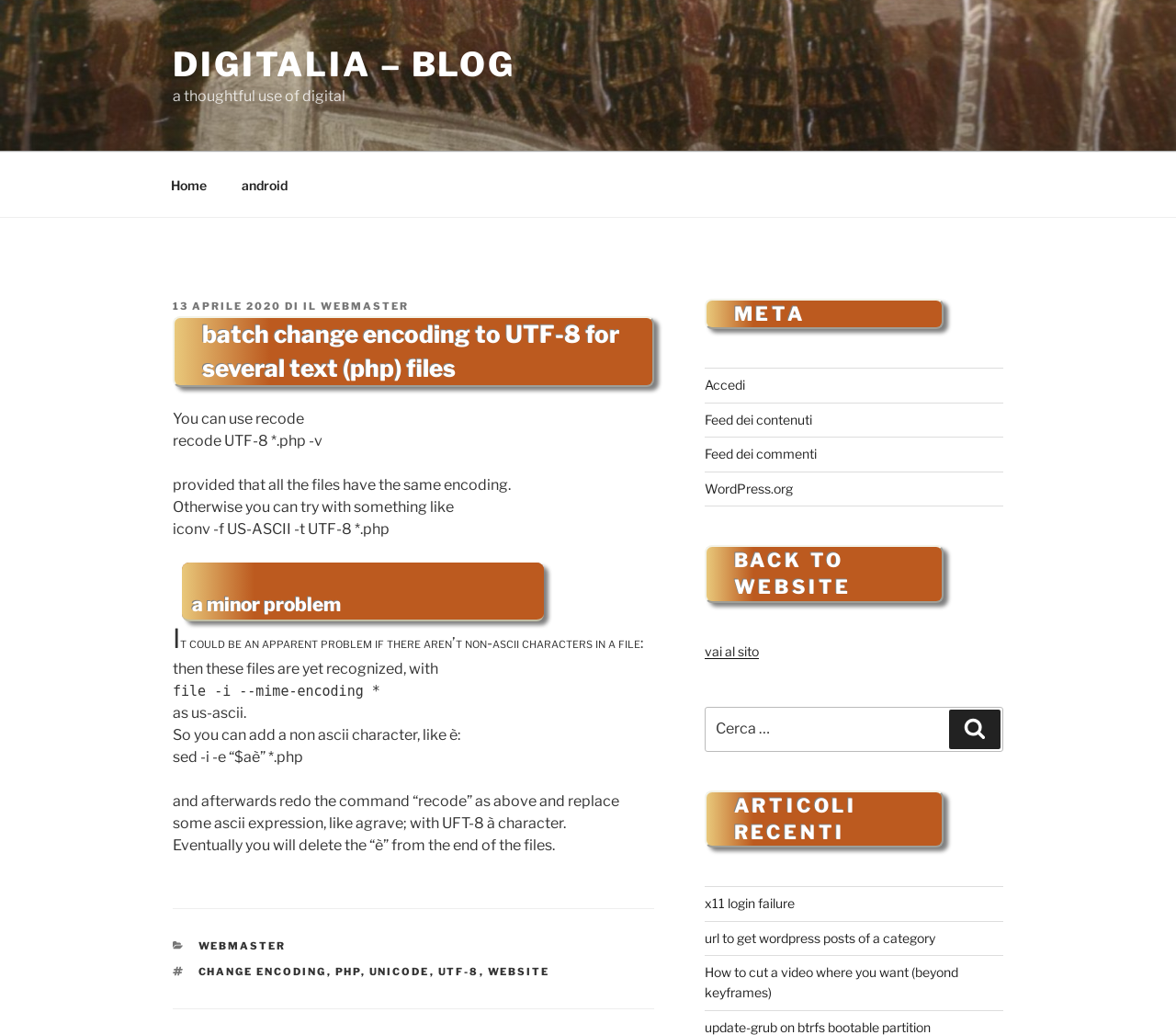Determine the bounding box coordinates in the format (top-left x, top-left y, bottom-right x, bottom-right y). Ensure all values are floating point numbers between 0 and 1. Identify the bounding box of the UI element described by: update-grub on btrfs bootable partition

[0.599, 0.985, 0.791, 1.0]